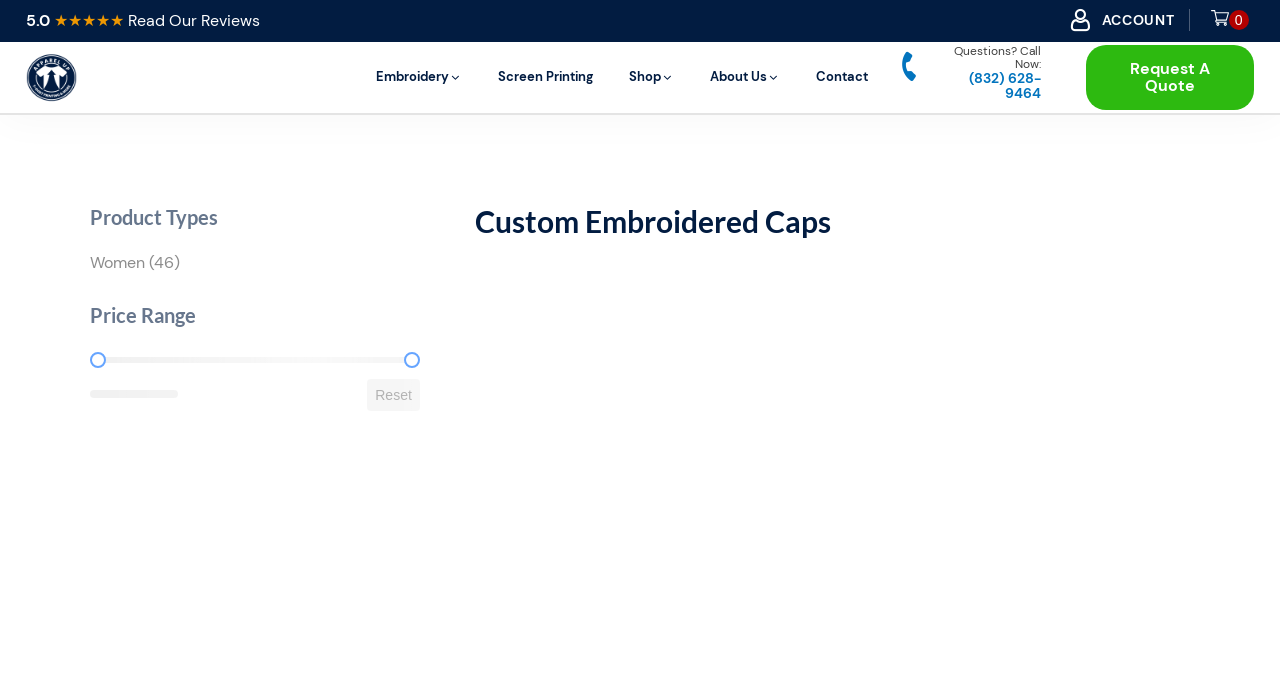Show me the bounding box coordinates of the clickable region to achieve the task as per the instruction: "Request a quote".

[0.848, 0.064, 0.98, 0.159]